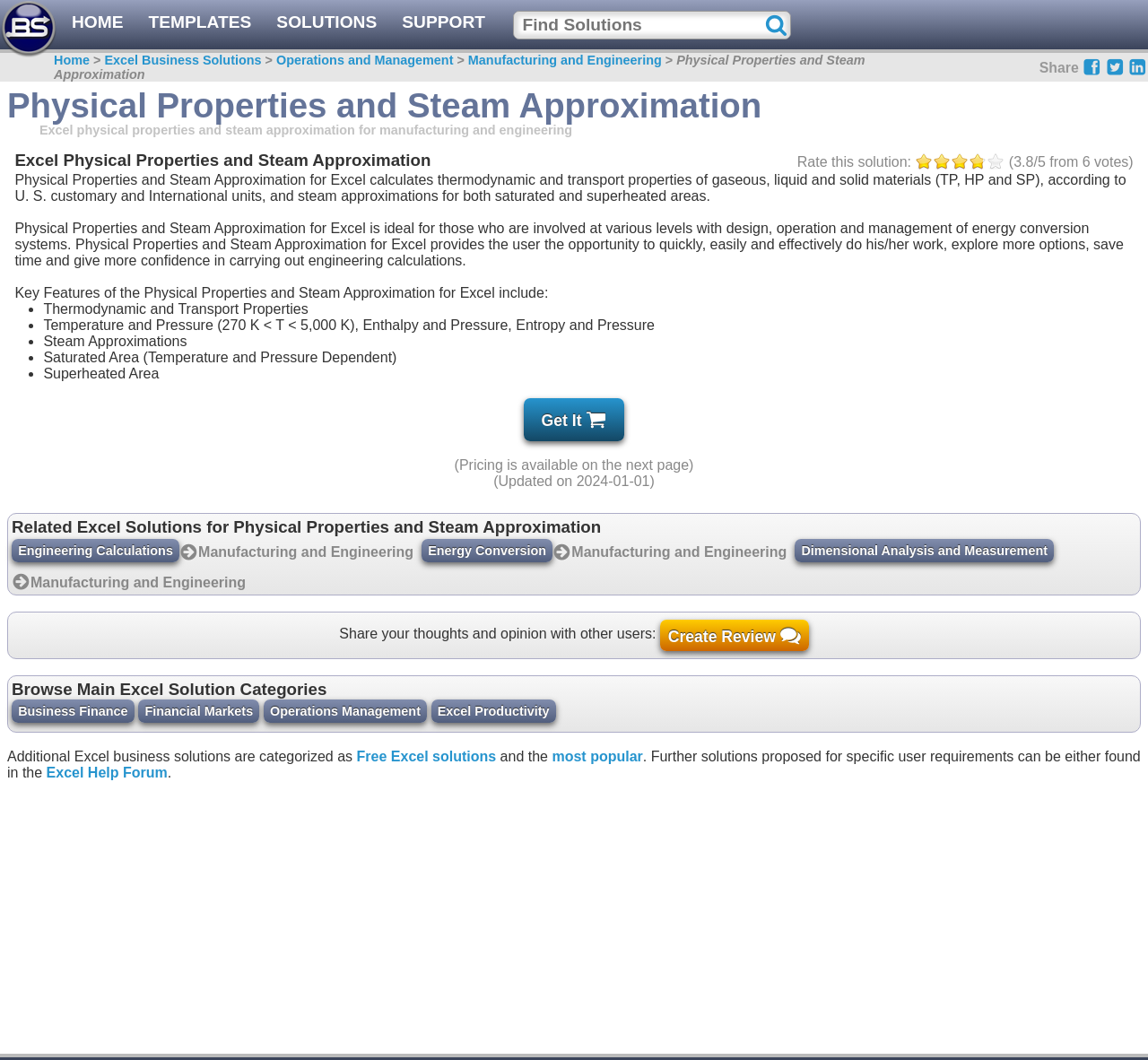Find the bounding box coordinates of the area to click in order to follow the instruction: "Rate this solution with 5 stars".

[0.86, 0.144, 0.875, 0.161]